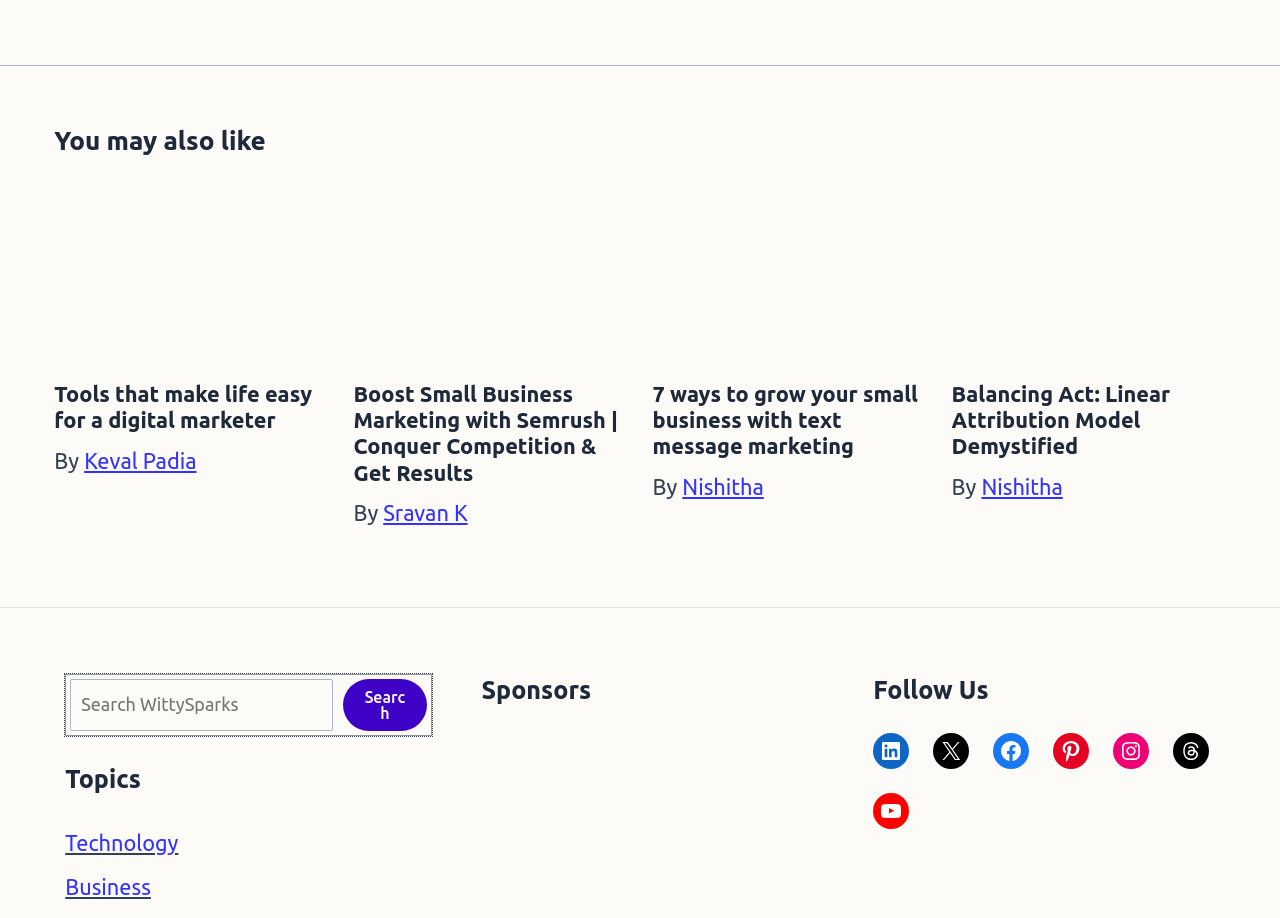Please find the bounding box coordinates of the element that needs to be clicked to perform the following instruction: "Read about the 'Assembly Bill 1813: Senior Tenant Shallow Rental Subsidy Program'". The bounding box coordinates should be four float numbers between 0 and 1, represented as [left, top, right, bottom].

None